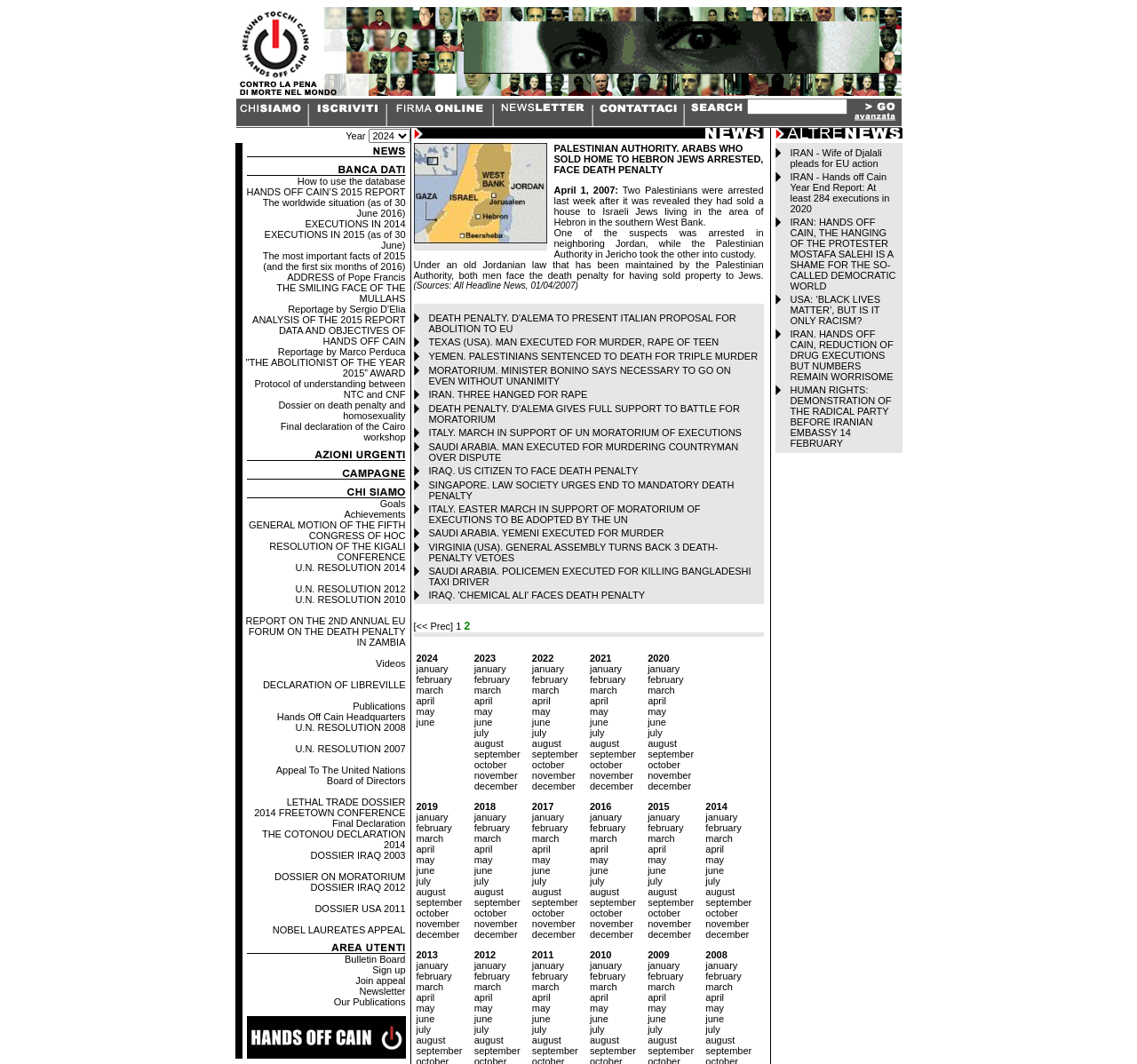Answer the following query concisely with a single word or phrase:
What is the type of the element at coordinates [0.747, 0.093, 0.793, 0.105]?

button